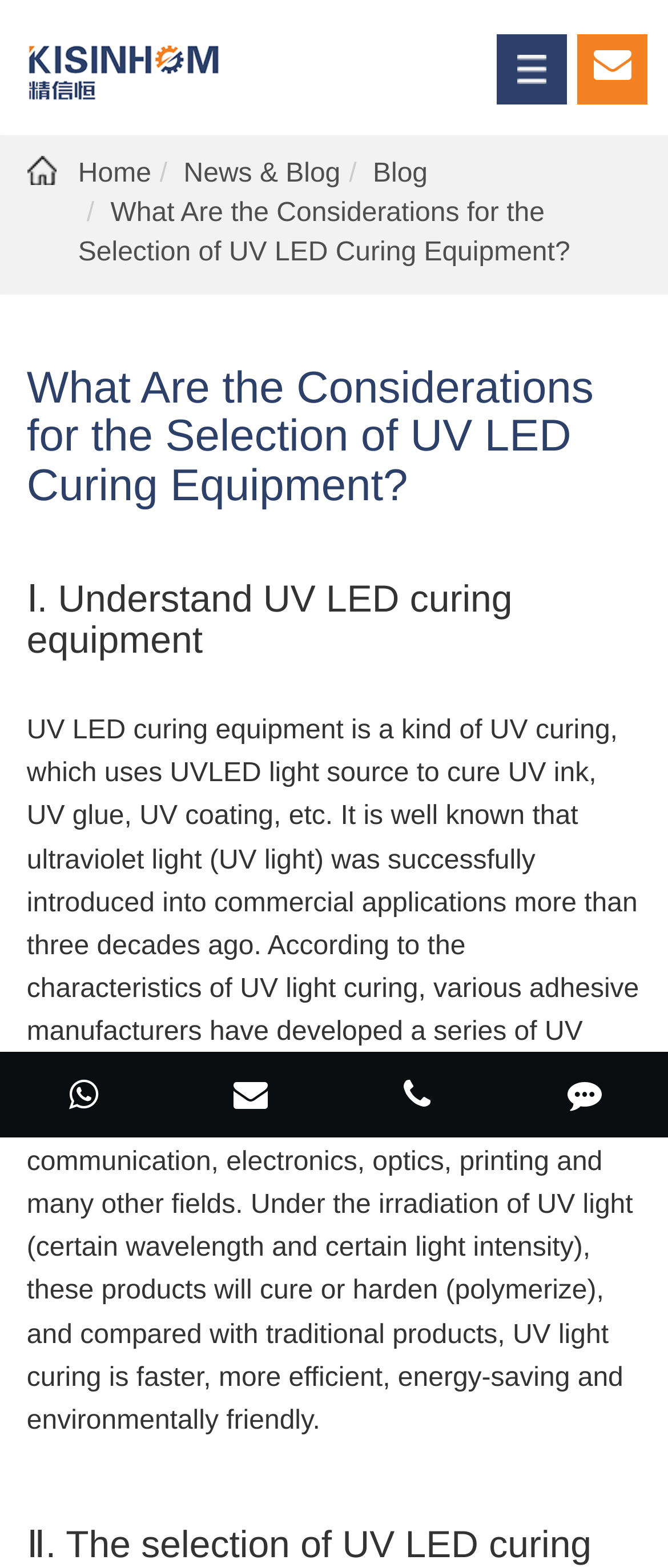Can you identify the bounding box coordinates of the clickable region needed to carry out this instruction: 'Contact via Skype'? The coordinates should be four float numbers within the range of 0 to 1, stated as [left, top, right, bottom].

[0.003, 0.676, 0.247, 0.724]